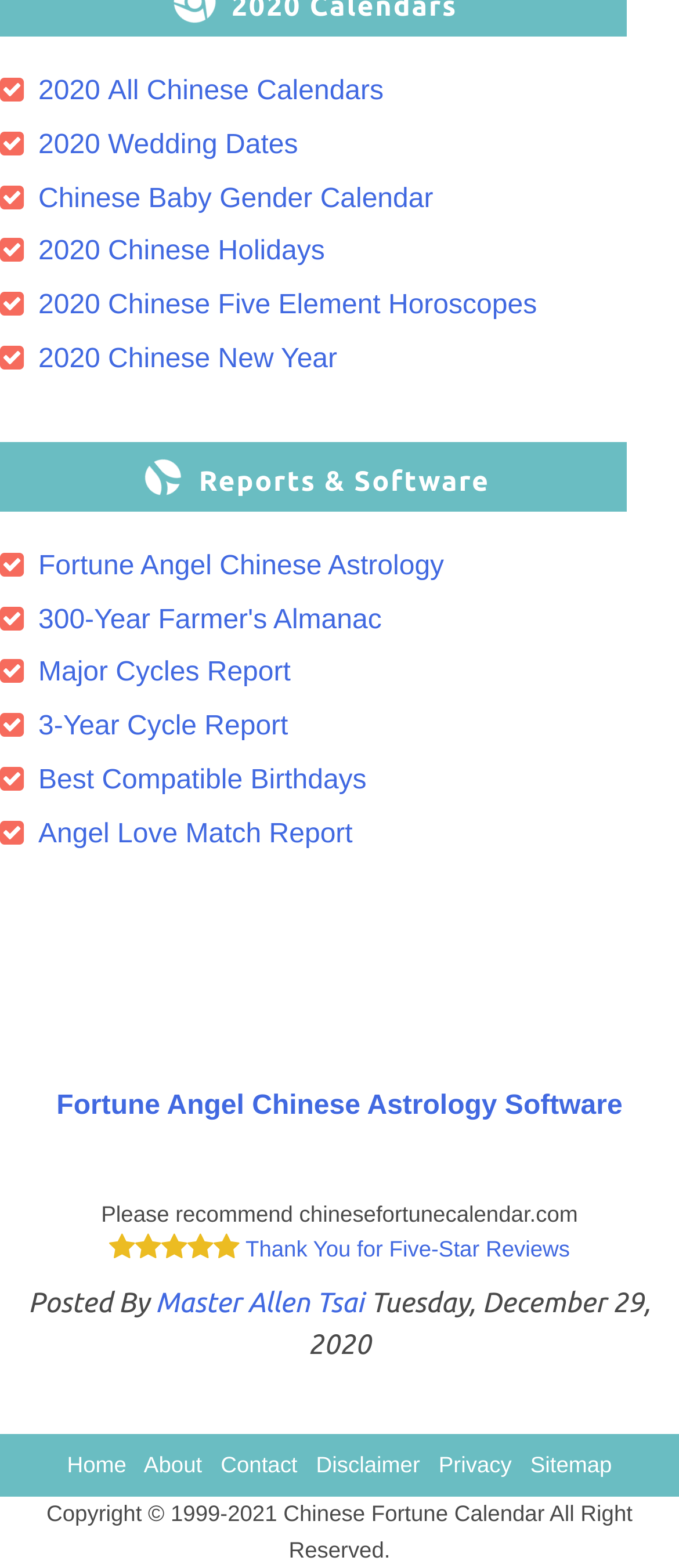Locate the bounding box coordinates for the element described below: "2020 Chinese Five Element Horoscopes". The coordinates must be four float values between 0 and 1, formatted as [left, top, right, bottom].

[0.0, 0.186, 0.791, 0.204]